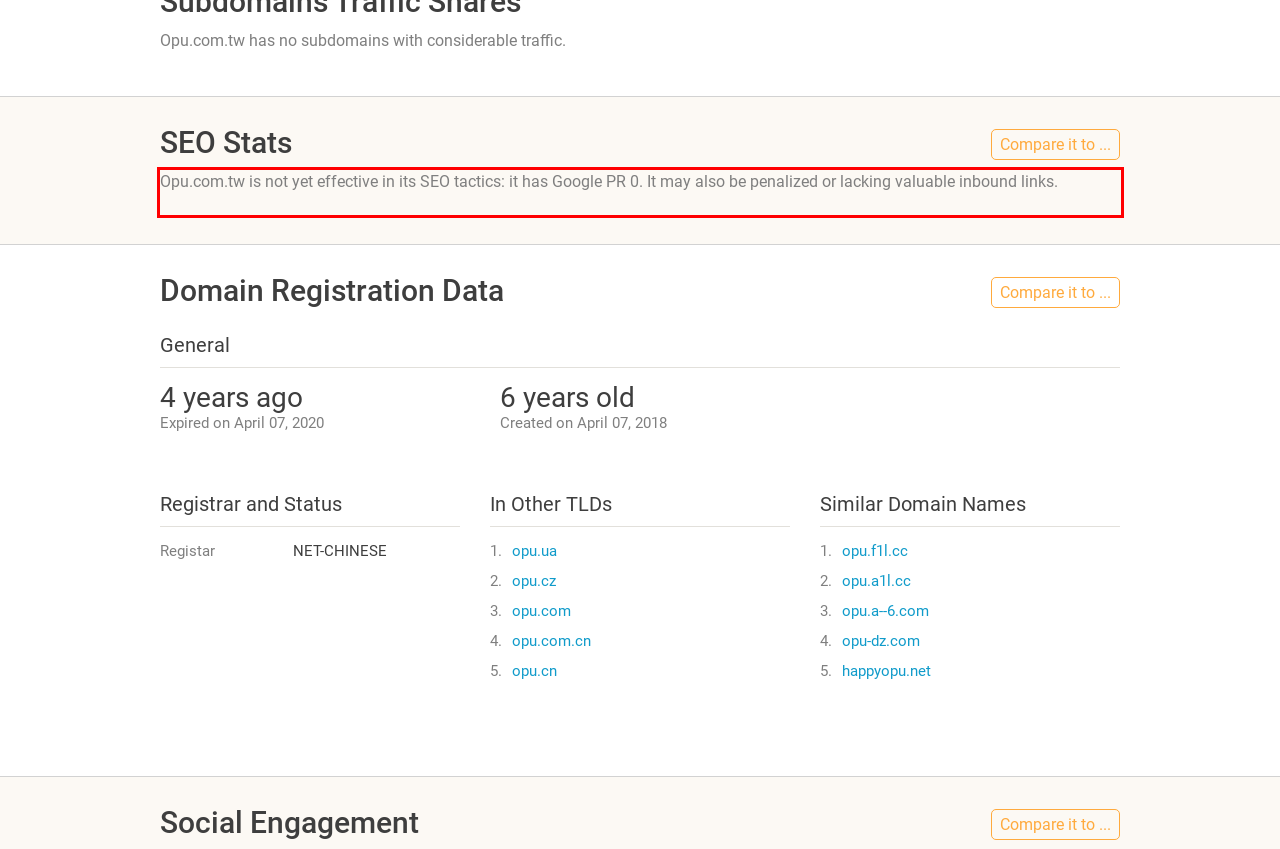You have a screenshot of a webpage with a red bounding box. Identify and extract the text content located inside the red bounding box.

Opu.com.tw is not yet effective in its SEO tactics: it has Google PR 0. It may also be penalized or lacking valuable inbound links.